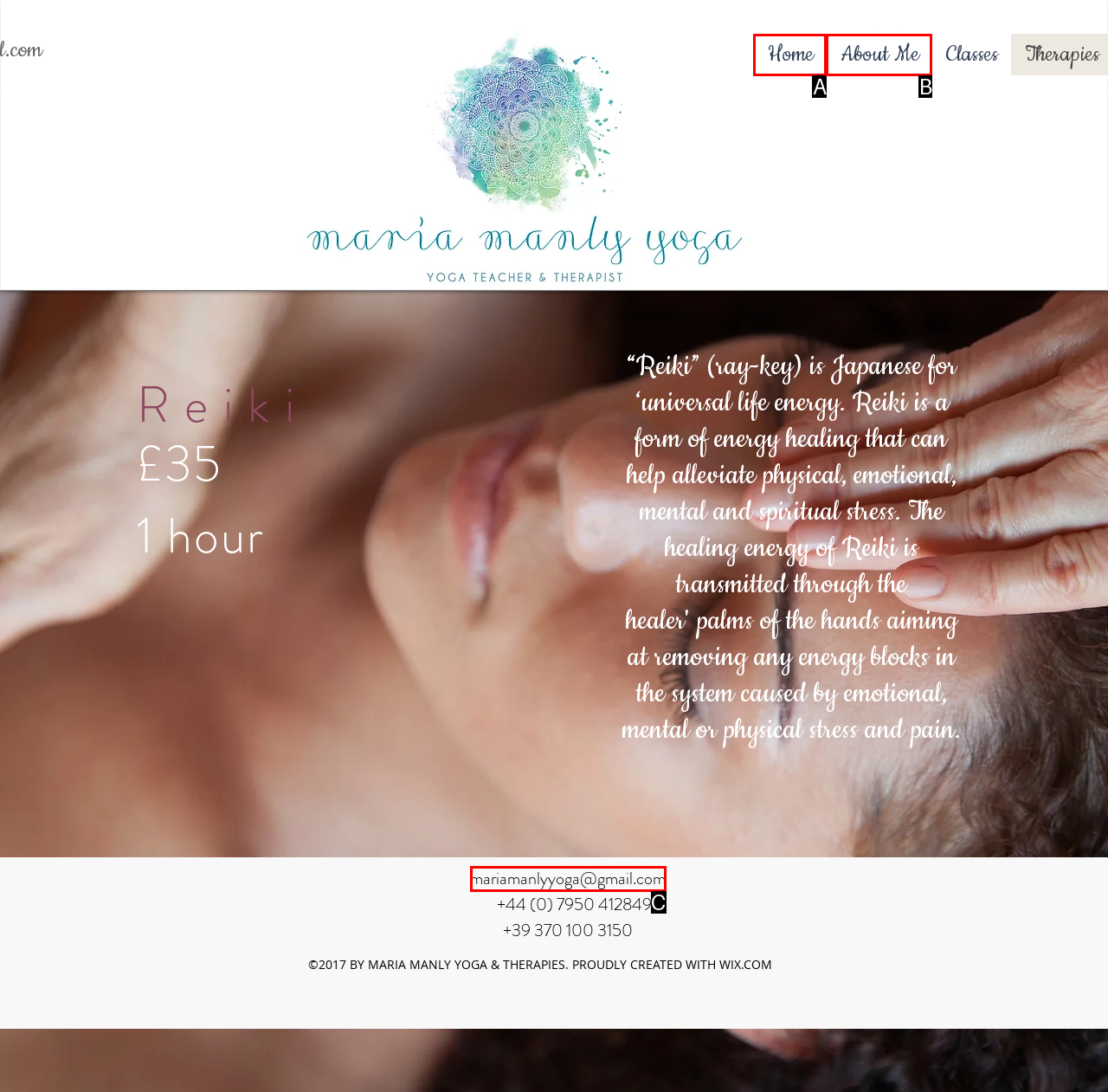With the description: 1-800-THE-FIRM, find the option that corresponds most closely and answer with its letter directly.

None